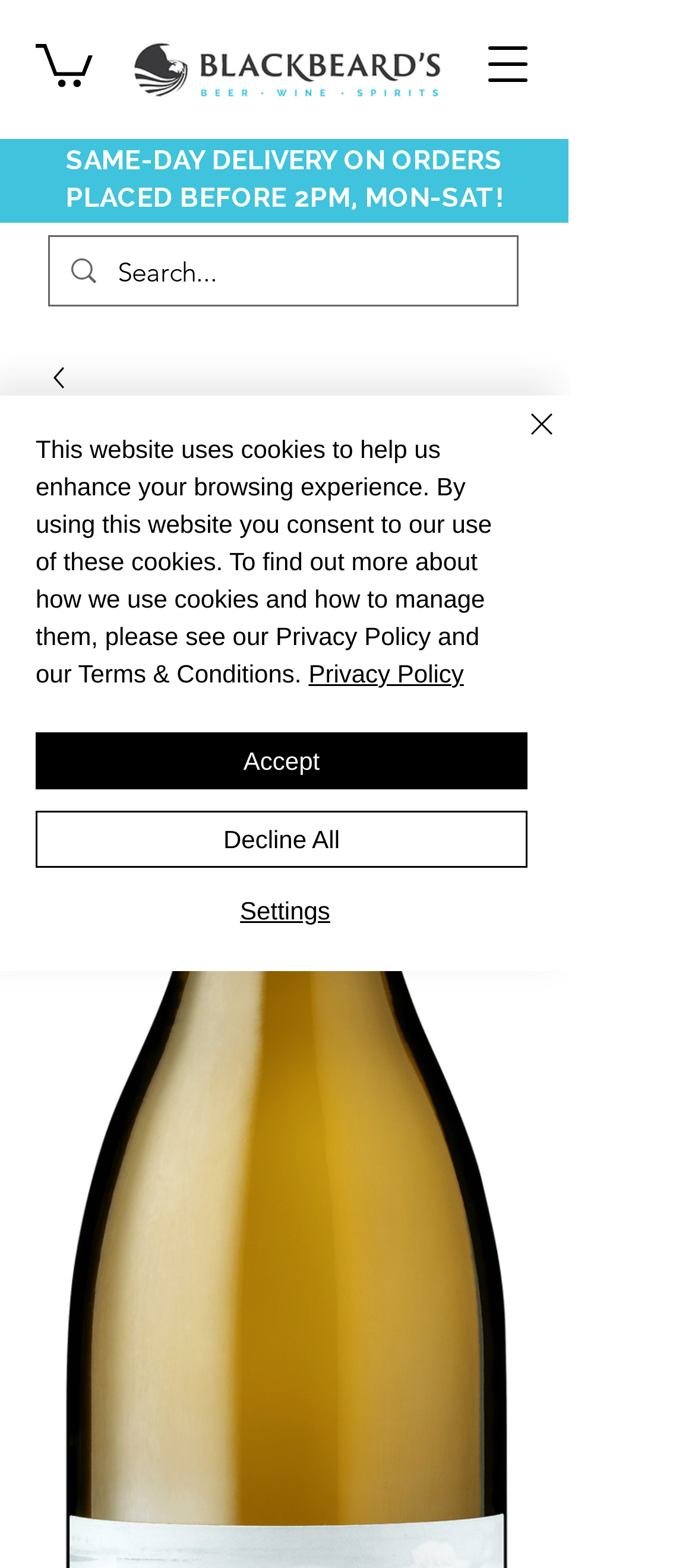What is the name of the wine?
Answer the question with a single word or phrase derived from the image.

Paul Hobbs Crossbarn Chardonnay Sonoma Coast